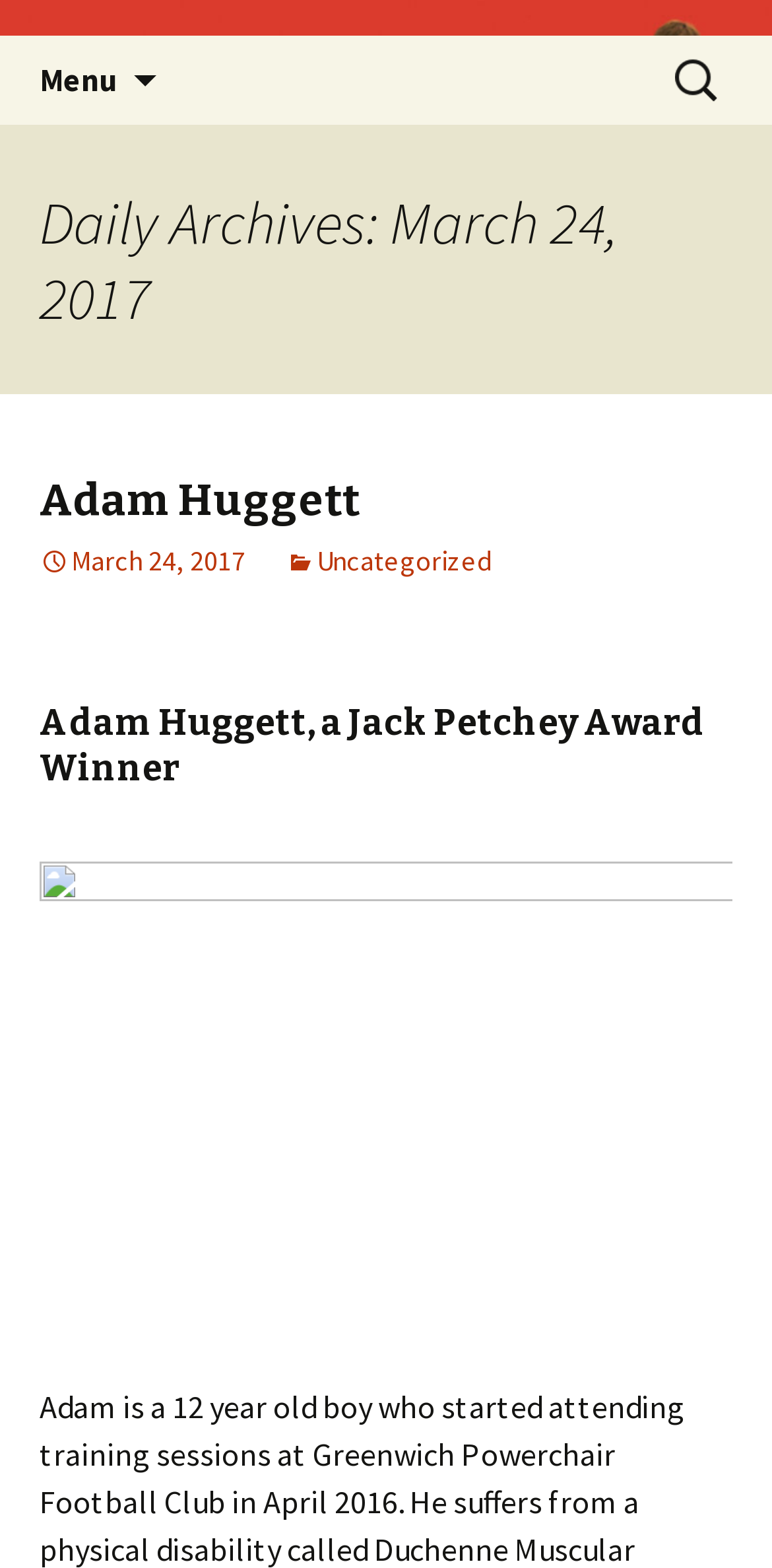Provide a one-word or short-phrase answer to the question:
What is the date of the daily archives?

March 24, 2017